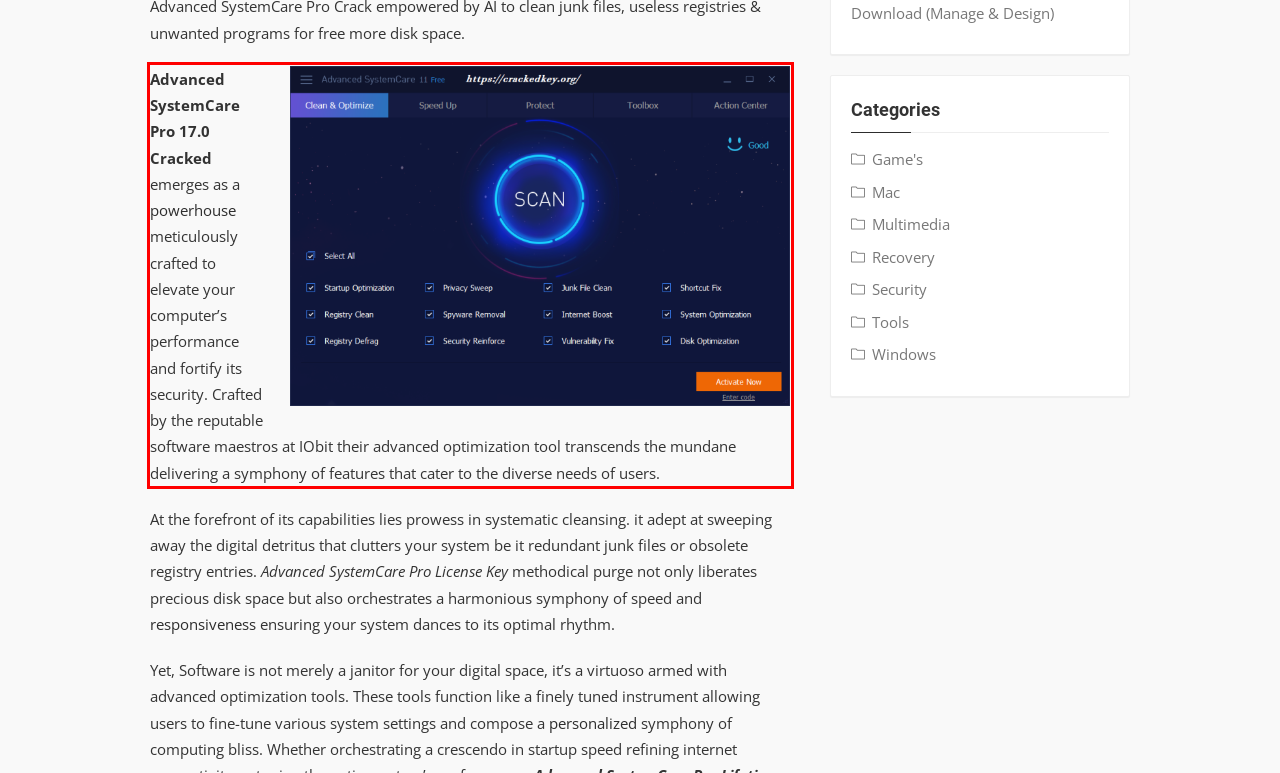Identify and extract the text within the red rectangle in the screenshot of the webpage.

Advanced SystemCare Pro 17.0 Cracked emerges as a powerhouse meticulously crafted to elevate your computer’s performance and fortify its security. Crafted by the reputable software maestros at IObit their advanced optimization tool transcends the mundane delivering a symphony of features that cater to the diverse needs of users.